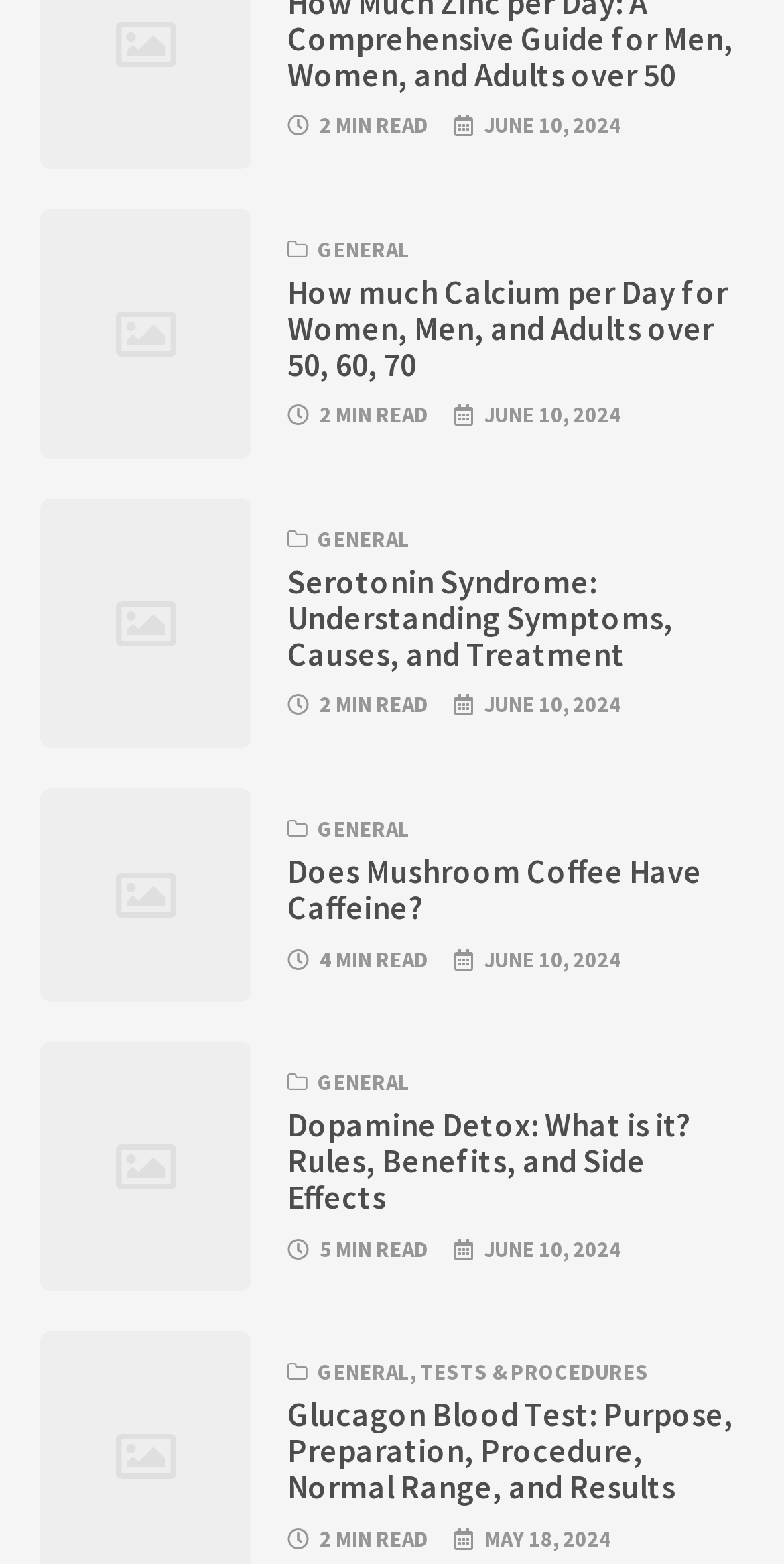Please give a concise answer to this question using a single word or phrase: 
What is the date of the first article?

JUNE 10, 2024